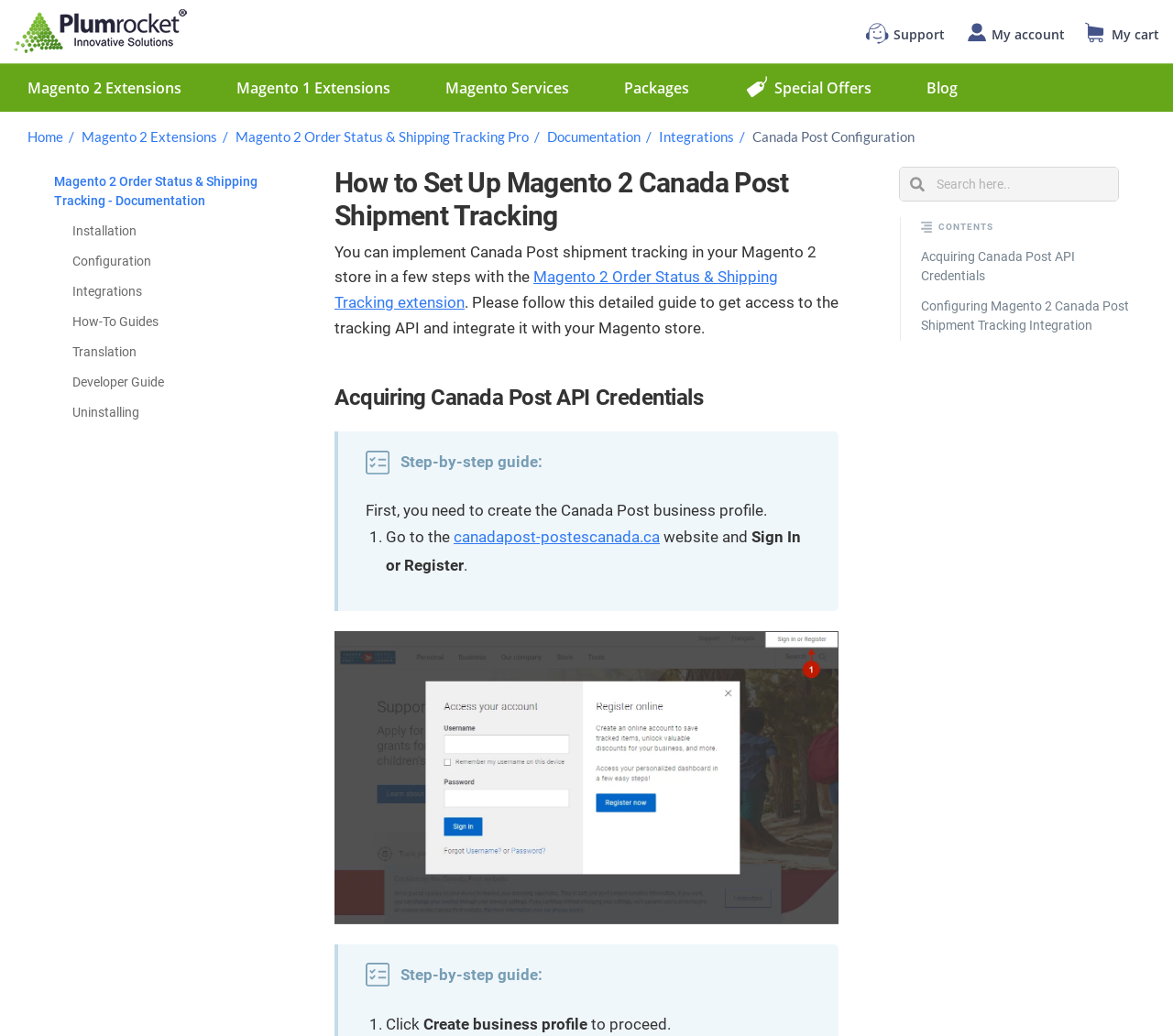Create an elaborate caption for the webpage.

This webpage is a documentation guide for setting up Magento 2 Canada Post shipment tracking. At the top left corner, there is a logo and a navigation menu with links to "Support", "My account", and "My cart". Below the navigation menu, there is a horizontal menu bar with links to various categories such as "Magento 2 Extensions", "Magento 1 Extensions", "Magento Services", and more.

The main content of the page is divided into sections, starting with a heading "How to Set Up Magento 2 Canada Post Shipment Tracking" followed by a brief introduction to the topic. The introduction is followed by a section titled "Acquiring Canada Post API Credentials" which provides a step-by-step guide on how to create a Canada Post business profile.

The guide includes numbered lists, links to external websites, and images to illustrate the process. There are also headings and subheadings to organize the content and make it easier to follow. On the right side of the page, there is a search form and a "CONTENTS" button that allows users to navigate to different sections of the guide.

Throughout the page, there are links to other related topics and guides, such as "Configuring Magento 2 Canada Post Shipment Tracking Integration". The overall layout of the page is organized and easy to follow, with clear headings and concise text.